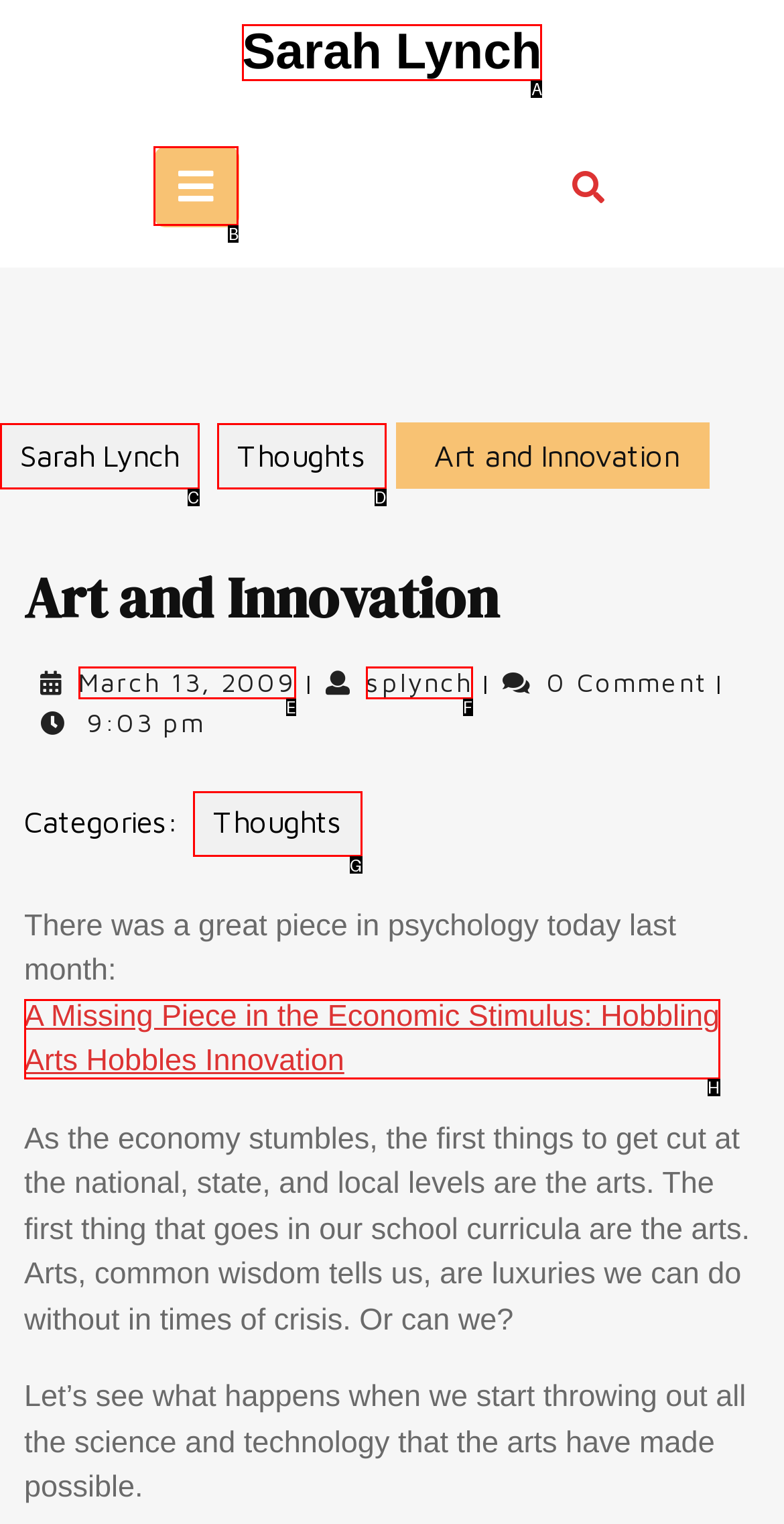Tell me which UI element to click to fulfill the given task: Open the tab. Respond with the letter of the correct option directly.

B